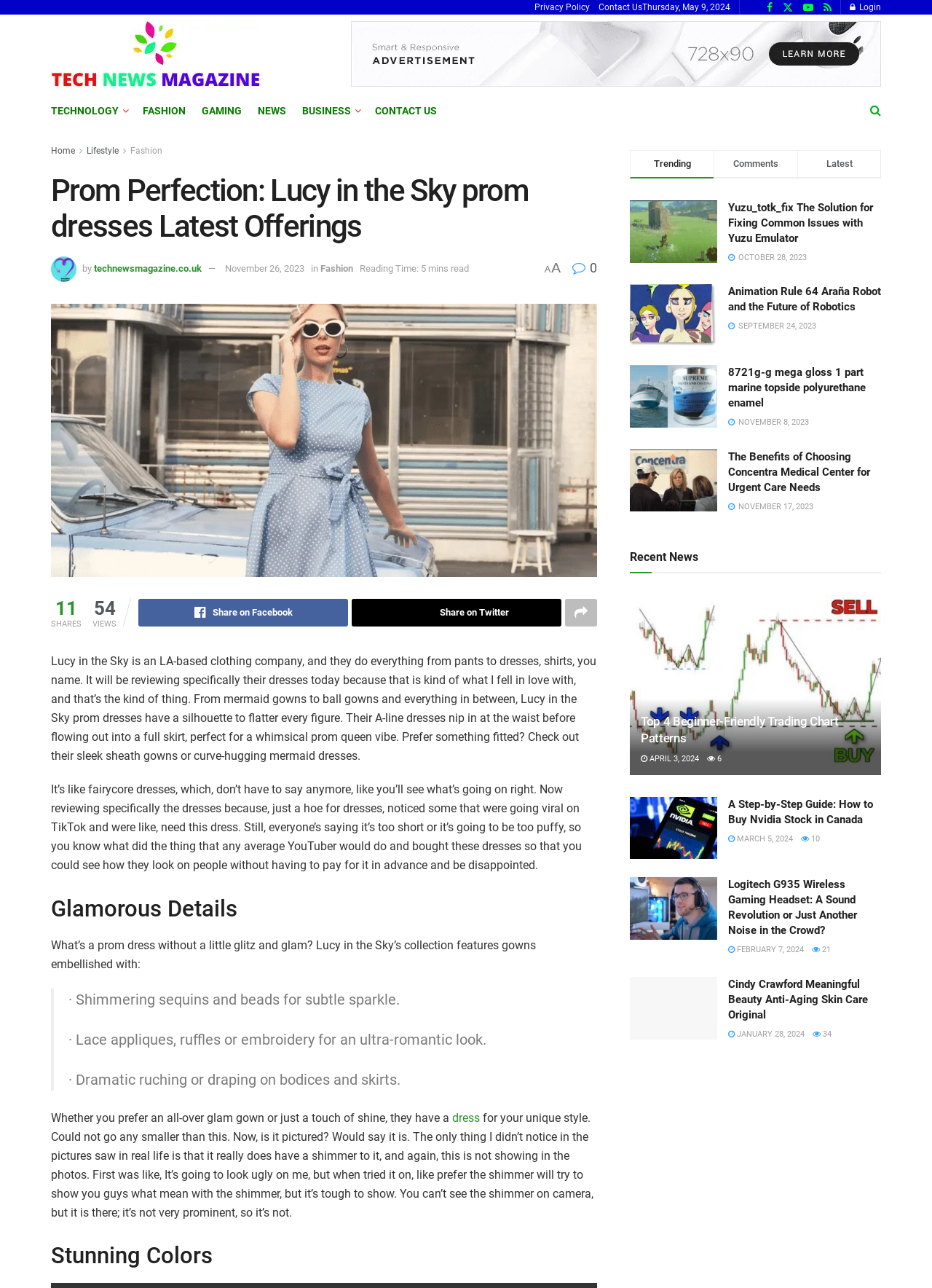Please find the bounding box coordinates of the element that needs to be clicked to perform the following instruction: "Check the 'Stunning Colors' section". The bounding box coordinates should be four float numbers between 0 and 1, represented as [left, top, right, bottom].

[0.055, 0.963, 0.641, 0.987]